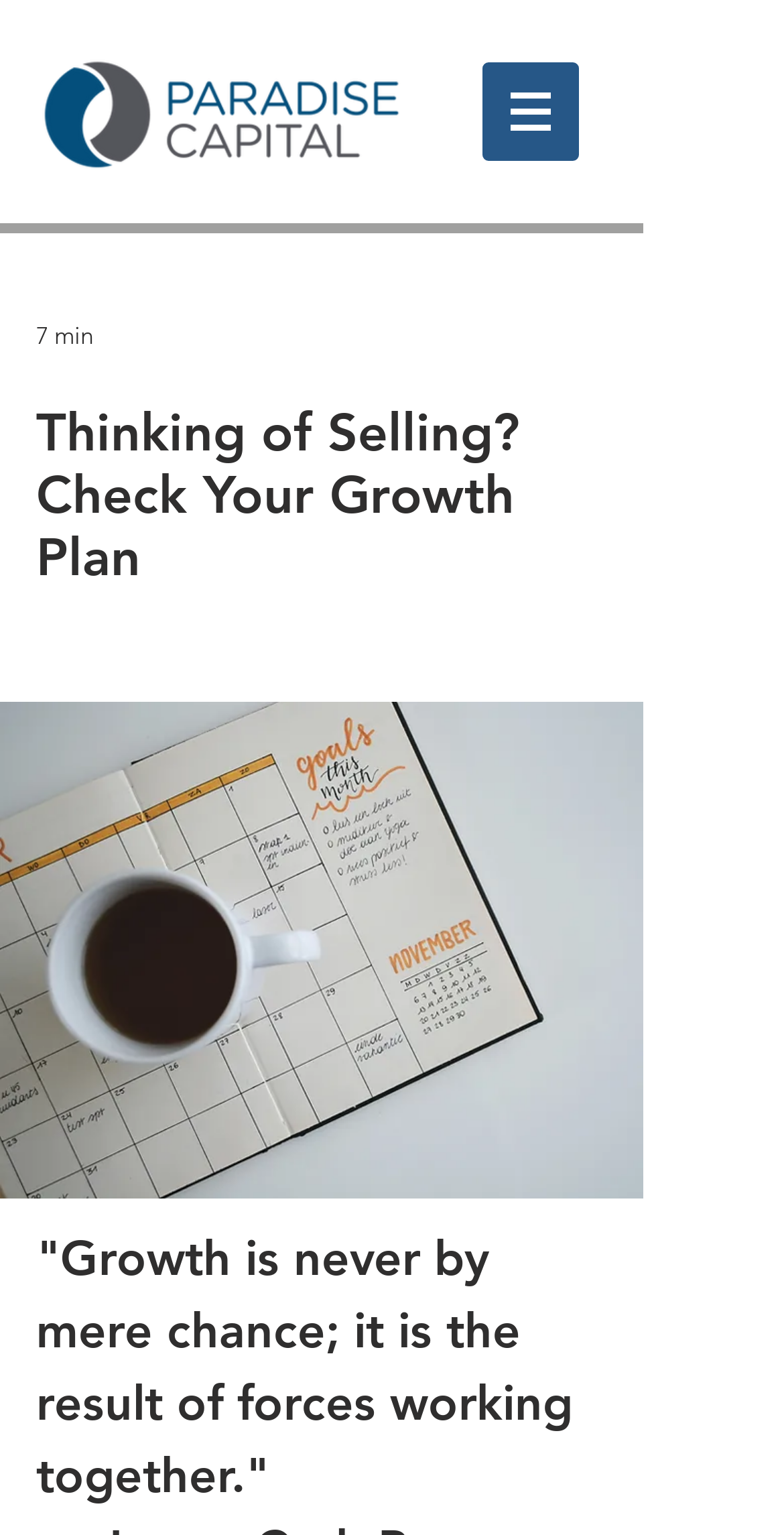Could you please study the image and provide a detailed answer to the question:
What is the main topic of the webpage?

The main topic of the webpage is about selling a business, as indicated by the heading 'Thinking of Selling? Check Your Growth Plan' and the content of the webpage.